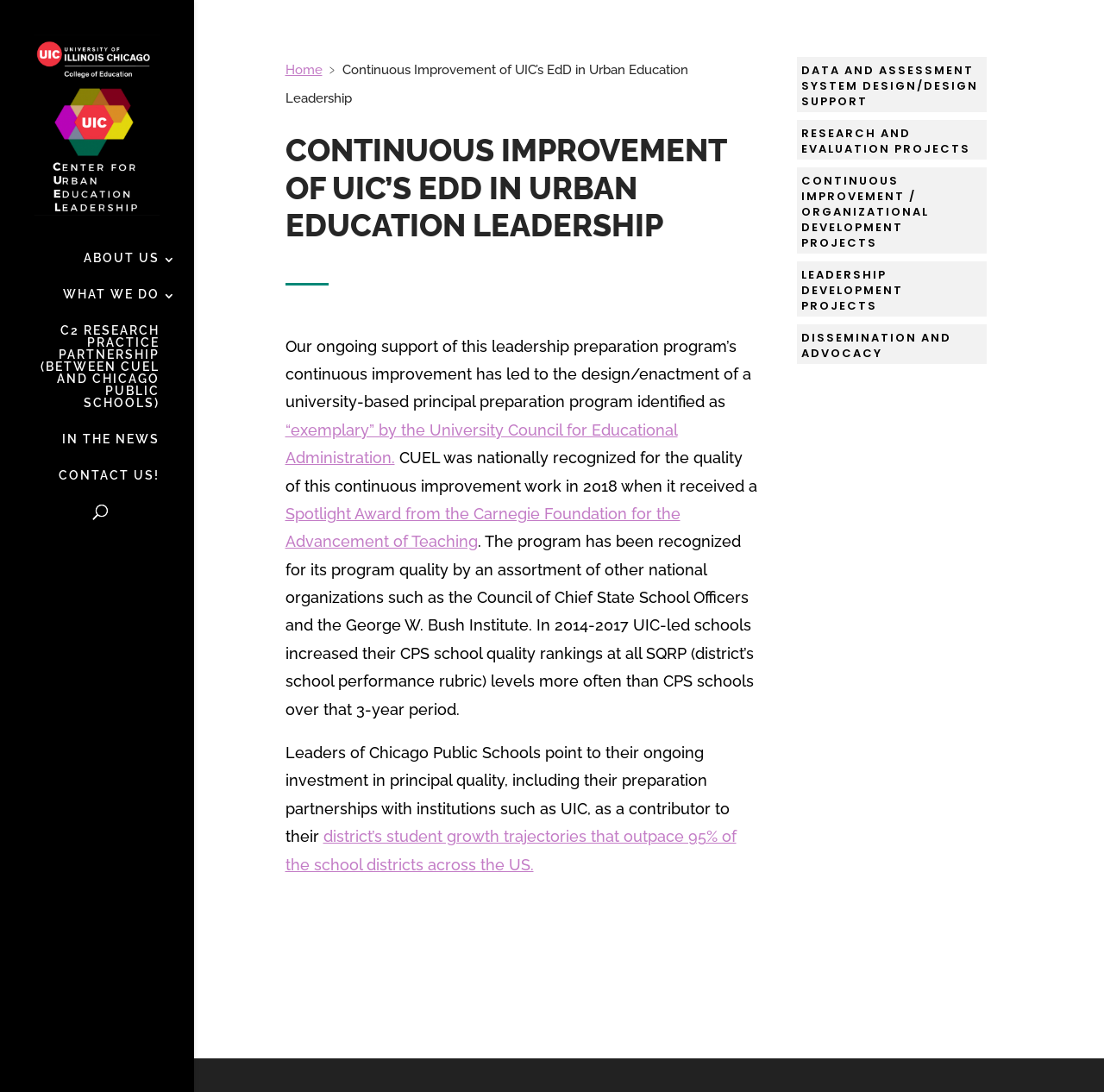Present a detailed account of what is displayed on the webpage.

The webpage is about the Center for Urban Education Leadership, specifically focusing on the continuous improvement of UIC's EdD in Urban Education Leadership. 

At the top left corner, there is a "Skip to content" link. Next to it, there is a link to the Center for Urban Education Leadership, accompanied by an image with the same name. 

Below these elements, there are several links, including "ABOUT US 3", "WHAT WE DO 3", "C2 RESEARCH PRACTICE PARTNERSHIP (BETWEEN CUEL AND CHICAGO PUBLIC SCHOOLS)", "IN THE NEWS", and "CONTACT US!". These links are aligned vertically and take up a small portion of the left side of the page. 

On the same horizontal level as these links, there is a search bar with a "Search for..." placeholder text and a "Search" button. 

The main content of the page is on the right side, taking up most of the page's width. It starts with a link to "Home" and a "›" symbol. Below this, there is a heading that reads "CONTINUOUS IMPROVEMENT OF UIC’S EDD IN URBAN EDUCATION LEADERSHIP". 

The main content is divided into paragraphs, describing the continuous improvement of the EdD program, its recognition by national organizations, and its impact on Chicago Public Schools. There are several links within the text, including "exemplary", "Spotlight Award from the Carnegie Foundation for the Advancement of Teaching", and "district’s student growth trajectories that outpace 95% of the school districts across the US.". 

At the bottom right corner, there are five links: "DATA AND ASSESSMENT SYSTEM DESIGN/DESIGN SUPPORT", "RESEARCH AND EVALUATION PROJECTS", "CONTINUOUS IMPROVEMENT / ORGANIZATIONAL DEVELOPMENT PROJECTS", "LEADERSHIP DEVELOPMENT PROJECTS", and "DISSEMINATION AND ADVOCACY".